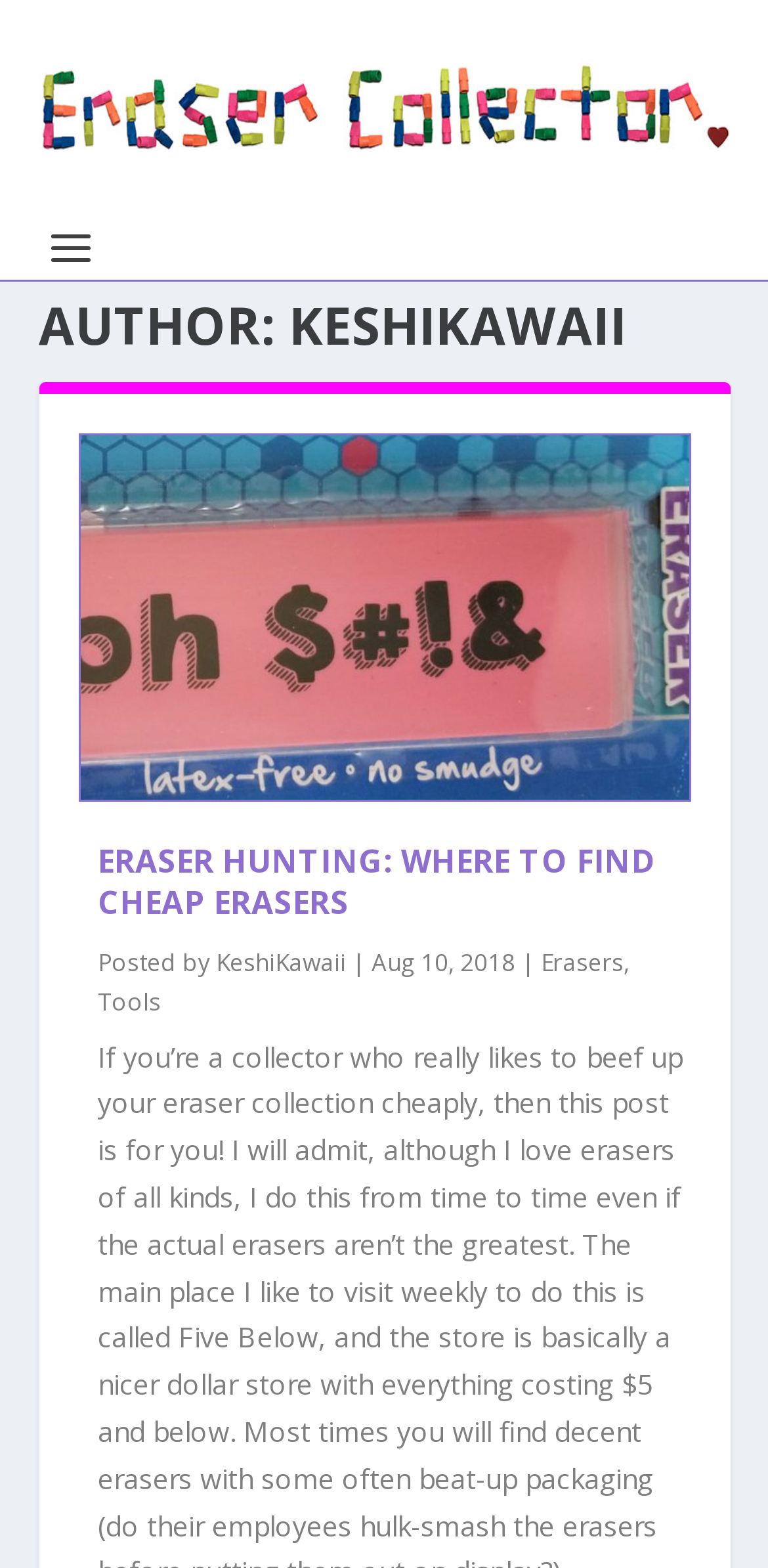What categories are available on this website?
Using the details from the image, give an elaborate explanation to answer the question.

I found the categories by looking at the links 'Erasers' and 'Tools' which are located below the article's metadata.